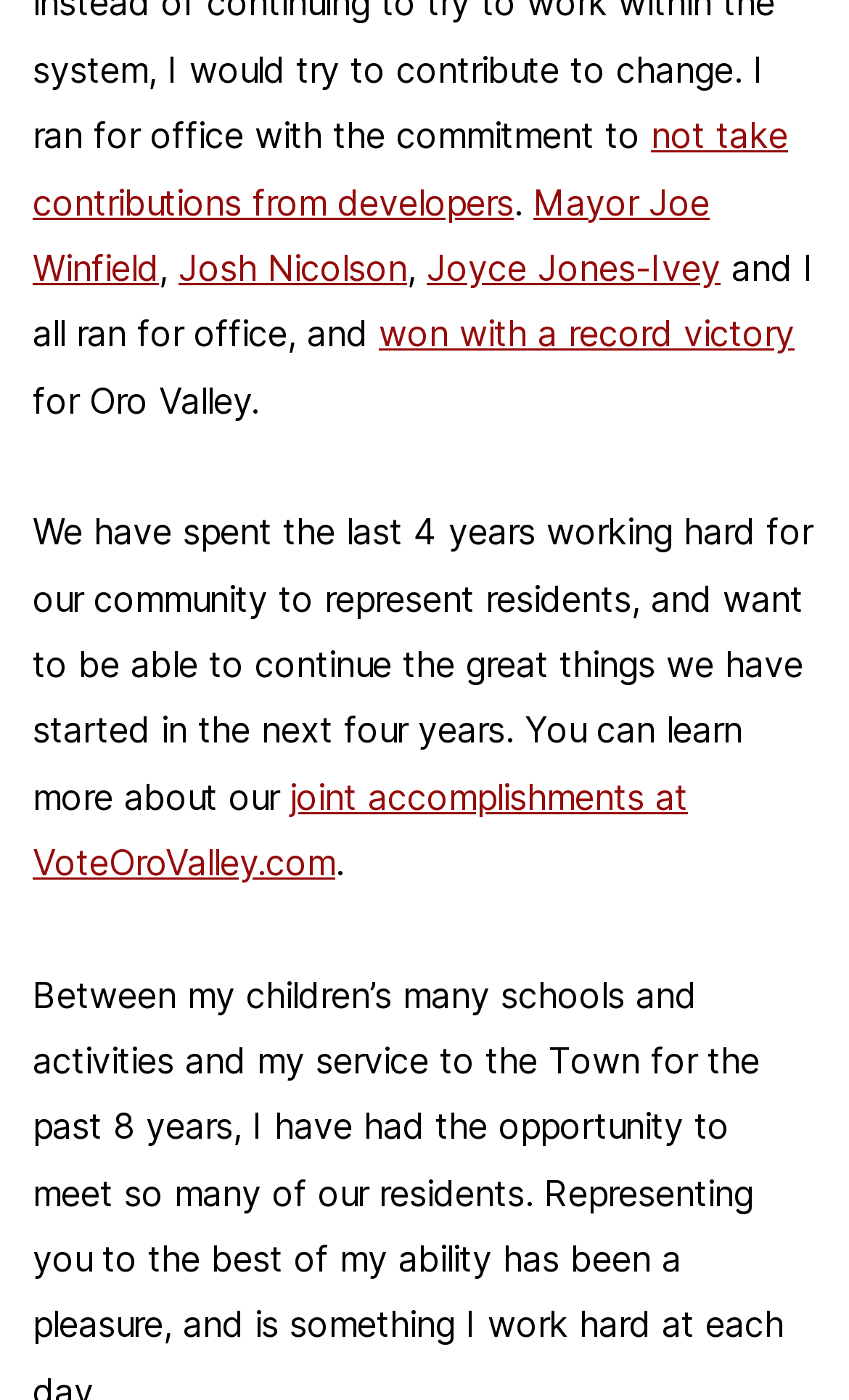Please respond to the question using a single word or phrase:
What is the location where the authors want to continue their work?

Oro Valley